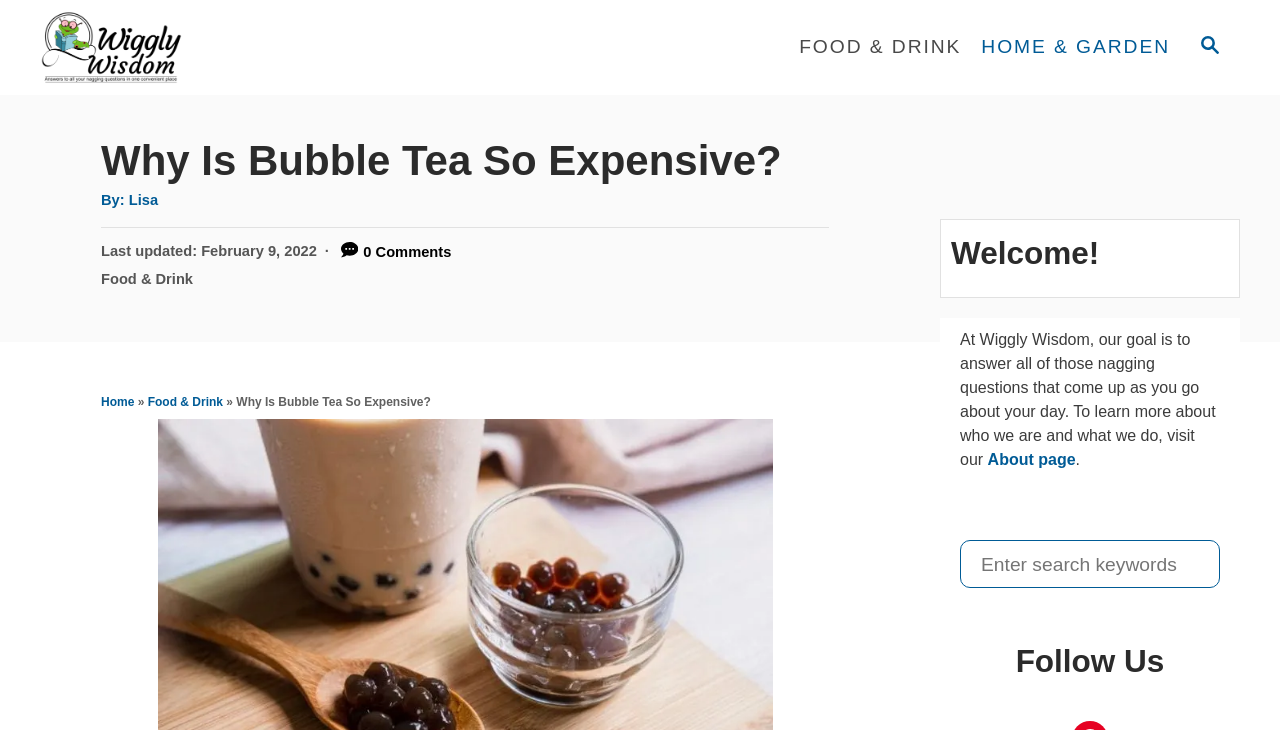What is the name of the website?
Give a single word or phrase answer based on the content of the image.

Wiggly Wisdom